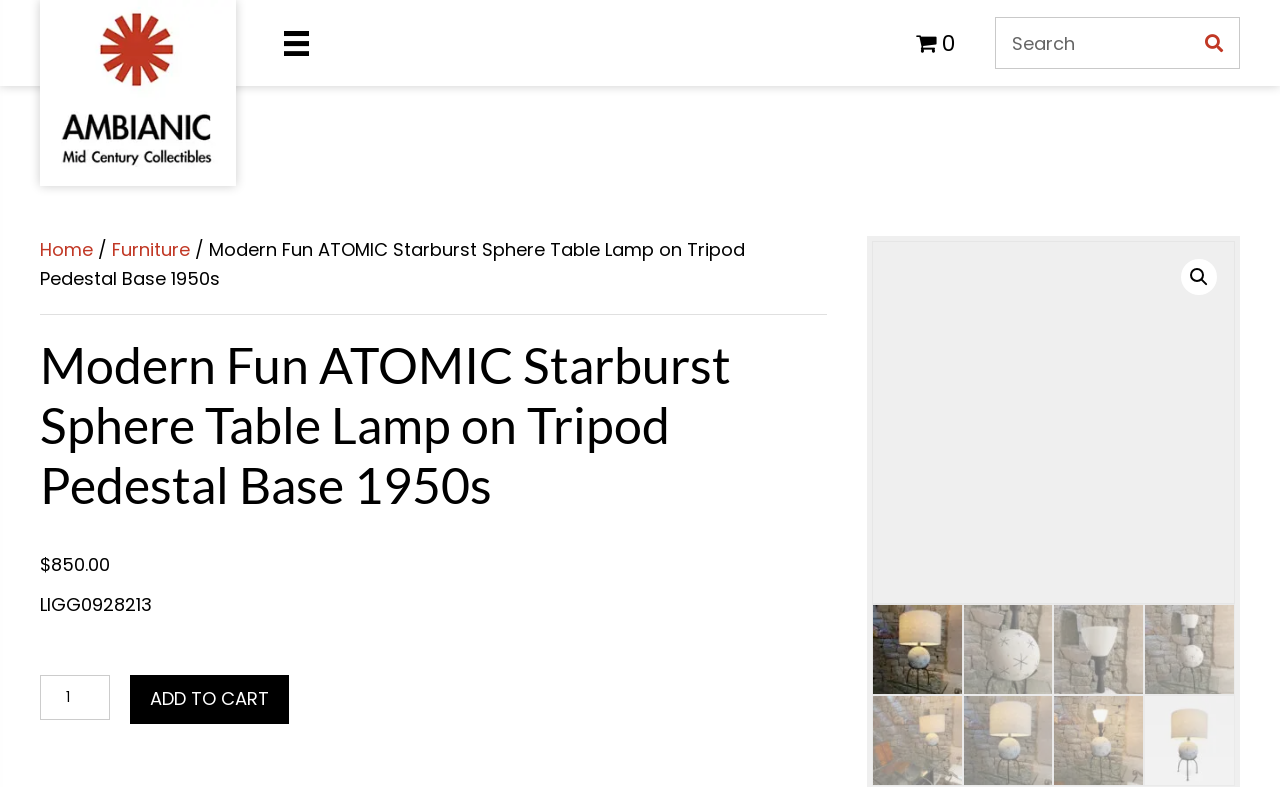Describe all the key features and sections of the webpage thoroughly.

This webpage appears to be a product page for a Modern Fun ATOMIC Starburst Sphere Table Lamp on Tripod Pedestal Base from the 1950s. At the top left, there is a link to the website's homepage, "Ambianic", accompanied by an image of the website's logo. Below this, there is a navigation breadcrumb trail showing the path from the homepage to the current product page.

On the top right, there is a cart link with a count of 0 items, accompanied by a cart icon. Next to this, there is a search bar with a search button.

The main content of the page is dedicated to the product description. The product title, "Modern Fun ATOMIC Starburst Sphere Table Lamp on Tripod Pedestal Base 1950s", is displayed prominently. Below this, there is a price of $850.00. The product code, "LIGG0928213", is also displayed.

There is a section to select the product quantity, with a minimum value of 1, and an "ADD TO CART" button. On the right side of the page, there is a large image of the product, and below it, there are four smaller images of the product from different angles.

At the bottom right of the page, there is a link with a magnifying glass icon, and another link with no text.